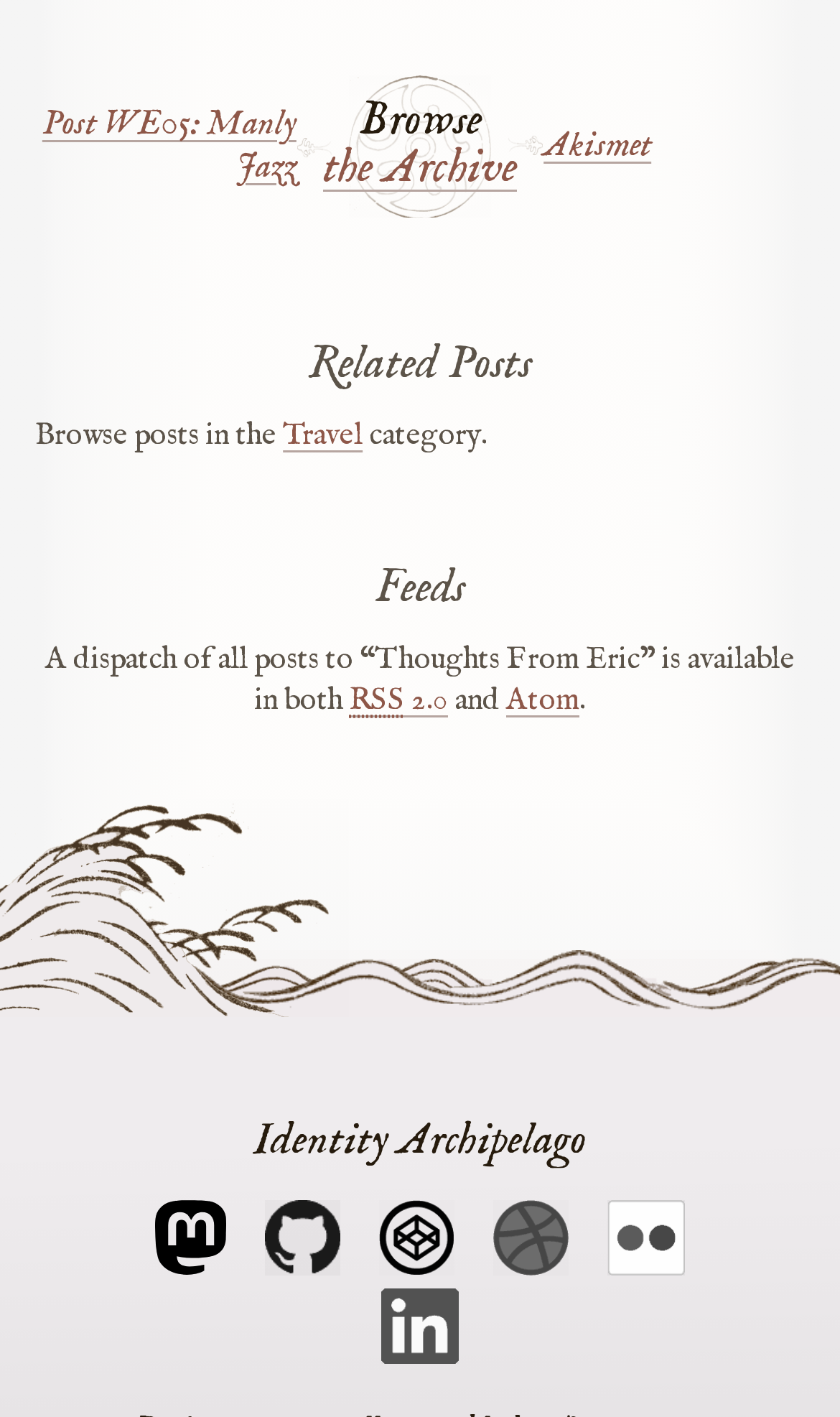Show the bounding box coordinates of the region that should be clicked to follow the instruction: "Explore related posts in Travel category."

[0.337, 0.293, 0.432, 0.321]